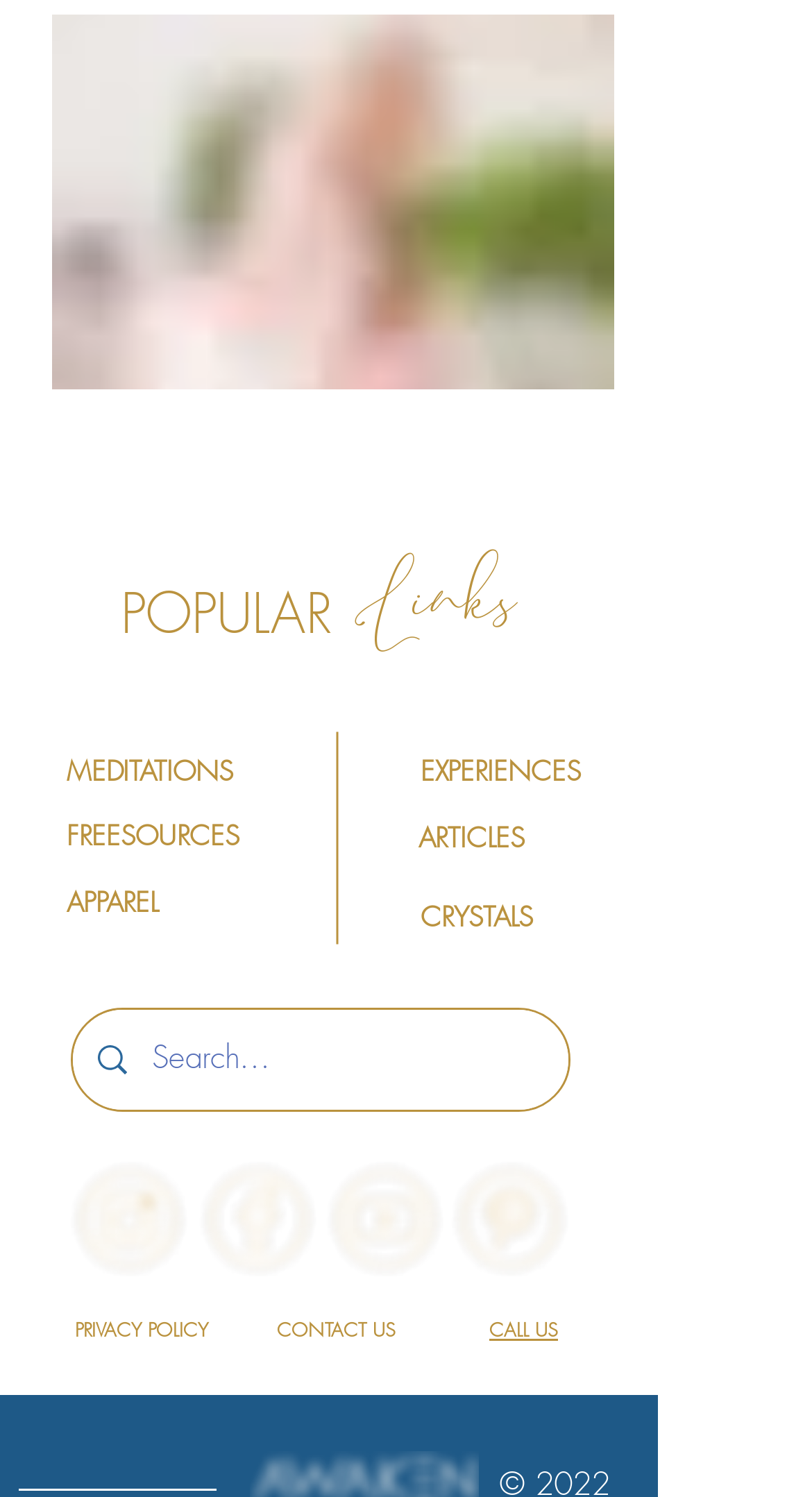What social media platforms are linked on the webpage?
From the image, respond using a single word or phrase.

Instagram, Facebook, Youtube, Pinterest